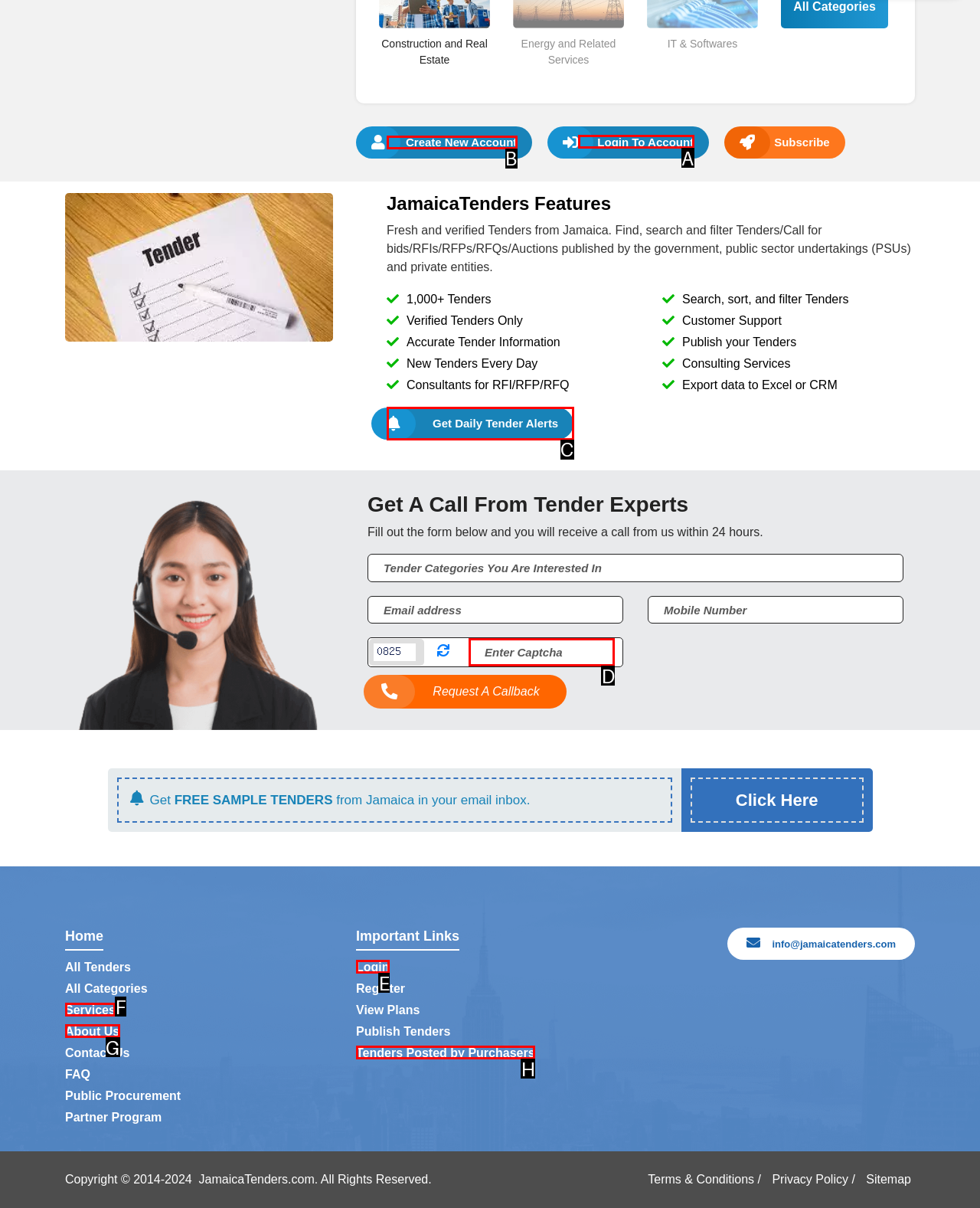Identify the HTML element to select in order to accomplish the following task: Click on Login link
Reply with the letter of the chosen option from the given choices directly.

A